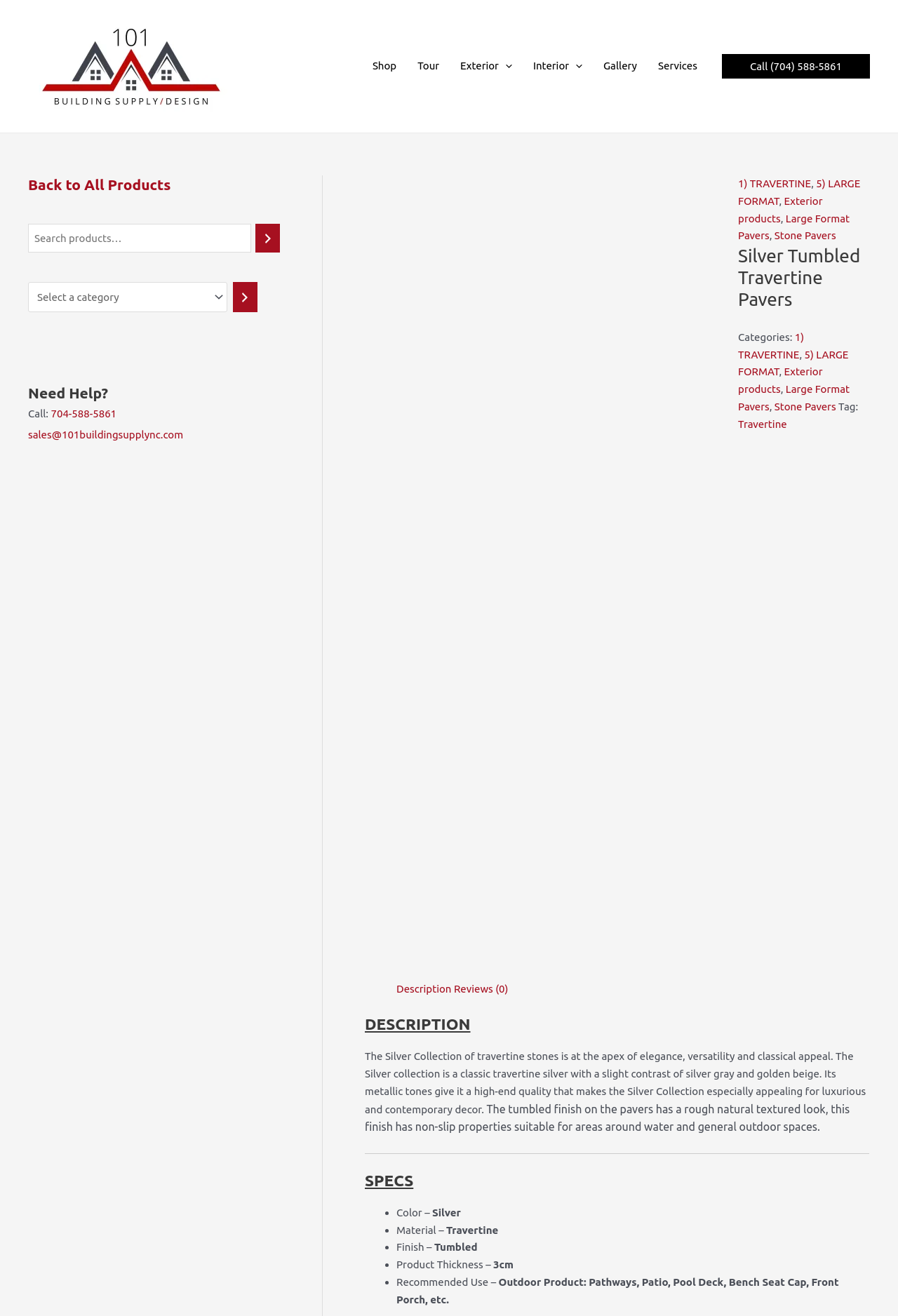Identify the bounding box coordinates of the area that should be clicked in order to complete the given instruction: "Click on the 'Call (704) 588-5861' link". The bounding box coordinates should be four float numbers between 0 and 1, i.e., [left, top, right, bottom].

[0.804, 0.041, 0.969, 0.06]